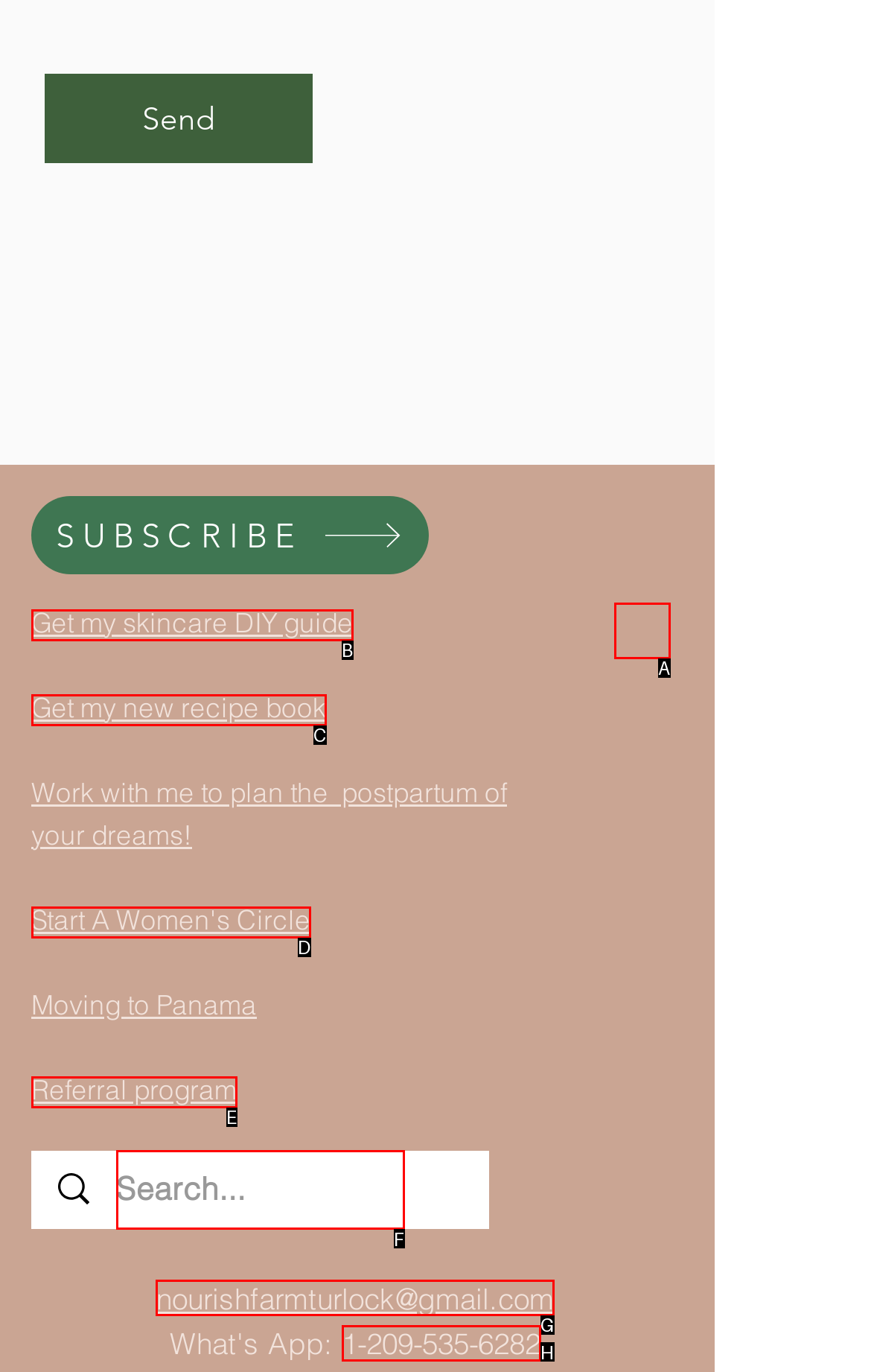Choose the UI element to click on to achieve this task: Contact via email. Reply with the letter representing the selected element.

G